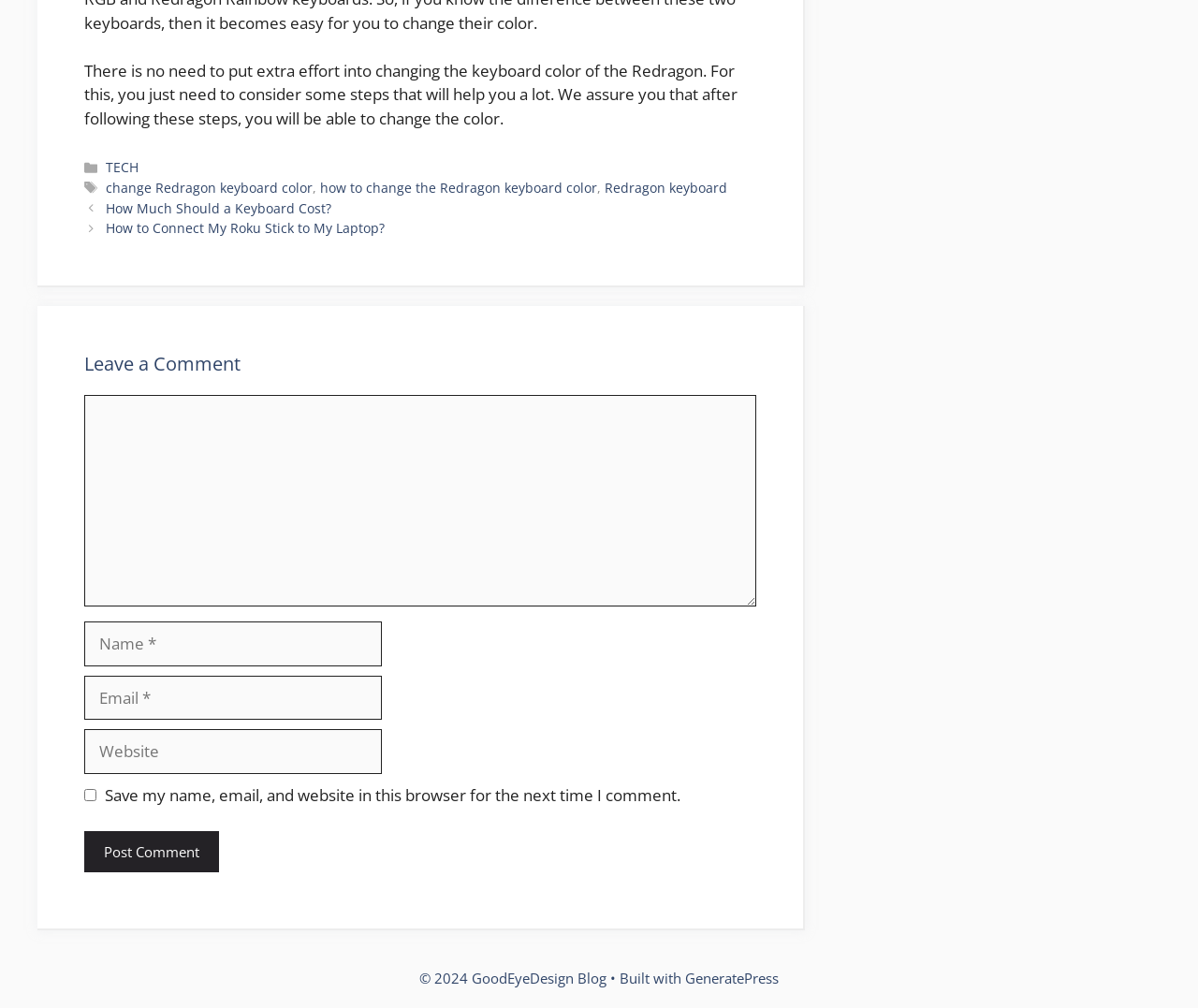What is the topic of the current blog post?
From the image, respond with a single word or phrase.

Changing Redragon keyboard color